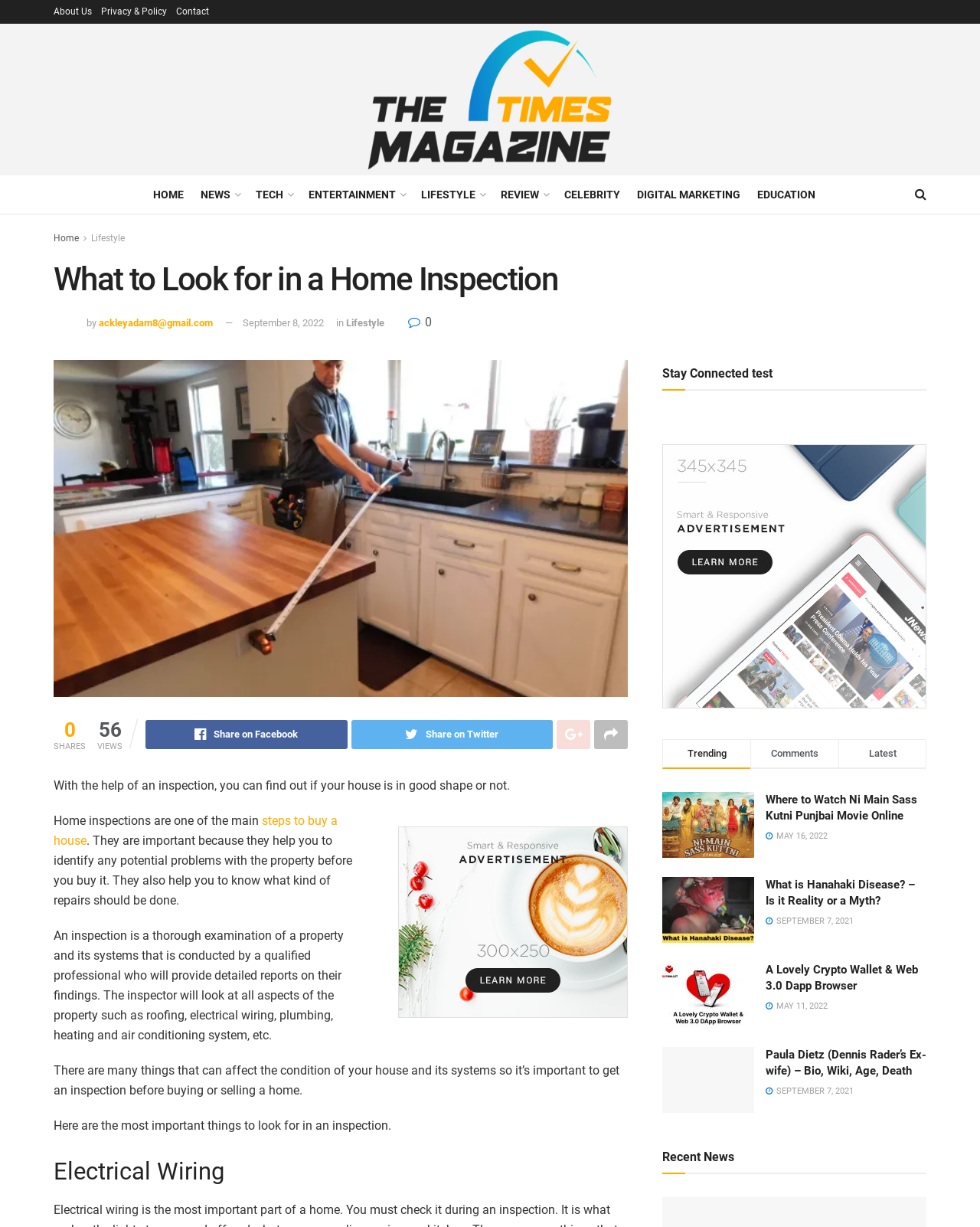Can you provide the bounding box coordinates for the element that should be clicked to implement the instruction: "Read the article about 'Paula Dietz (Dennis Rader’s Ex-wife) – Bio, Wiki, Age, Death'"?

[0.676, 0.853, 0.77, 0.907]